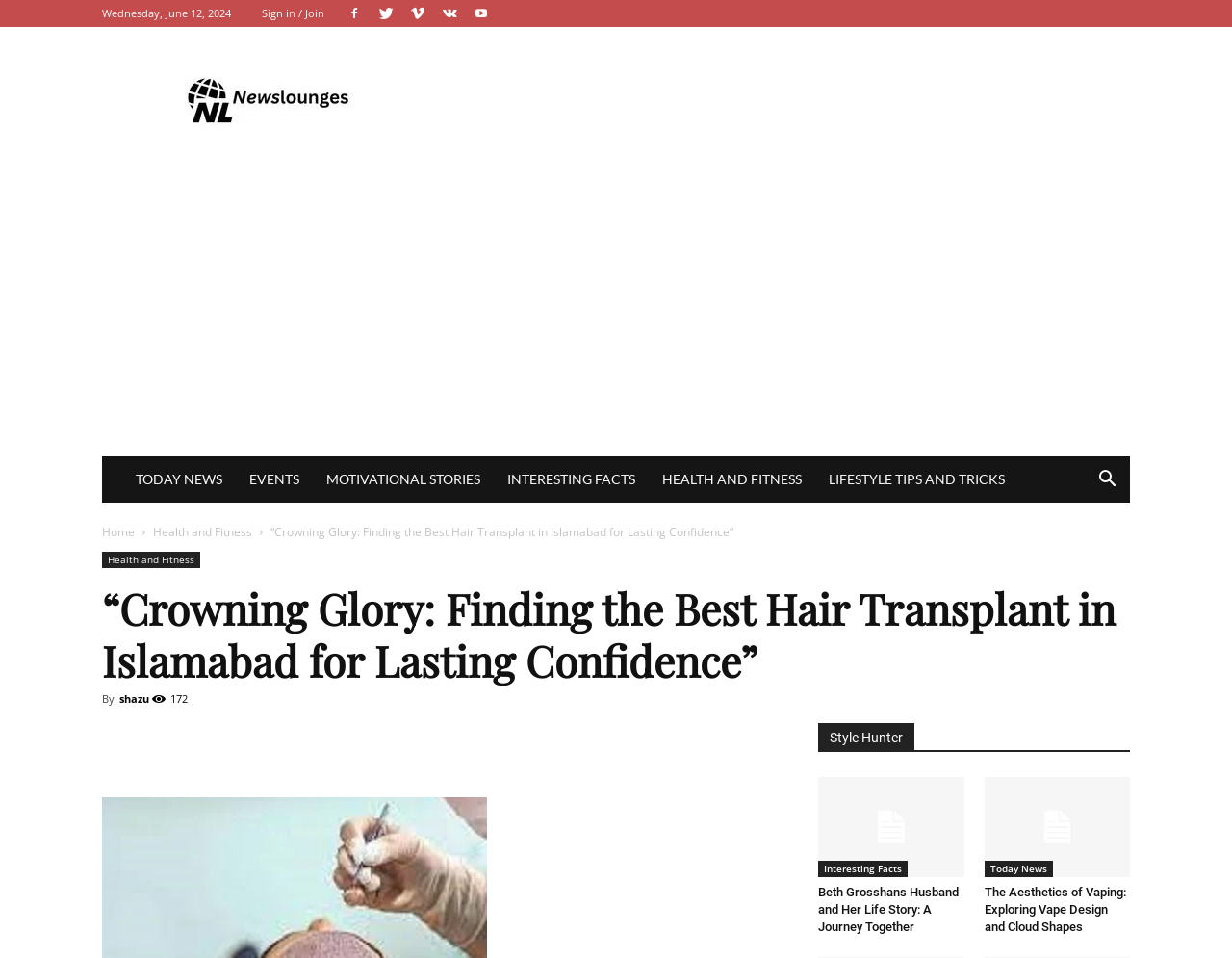Who is the author of the article?
Please give a detailed and elaborate answer to the question based on the image.

The author of the article is shazu, which is mentioned below the title of the article.